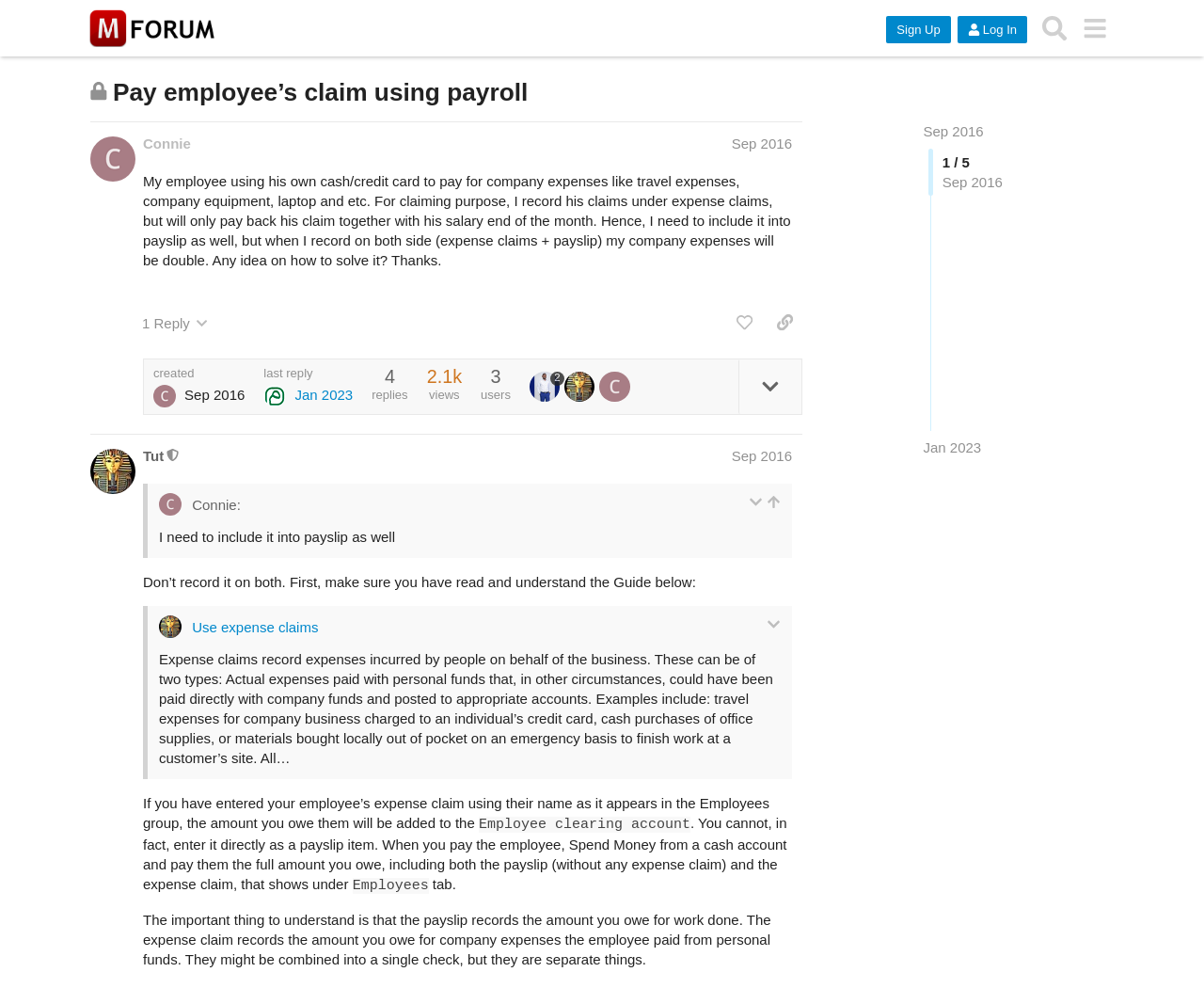Pinpoint the bounding box coordinates of the element you need to click to execute the following instruction: "Search". The bounding box should be represented by four float numbers between 0 and 1, in the format [left, top, right, bottom].

[0.859, 0.008, 0.892, 0.049]